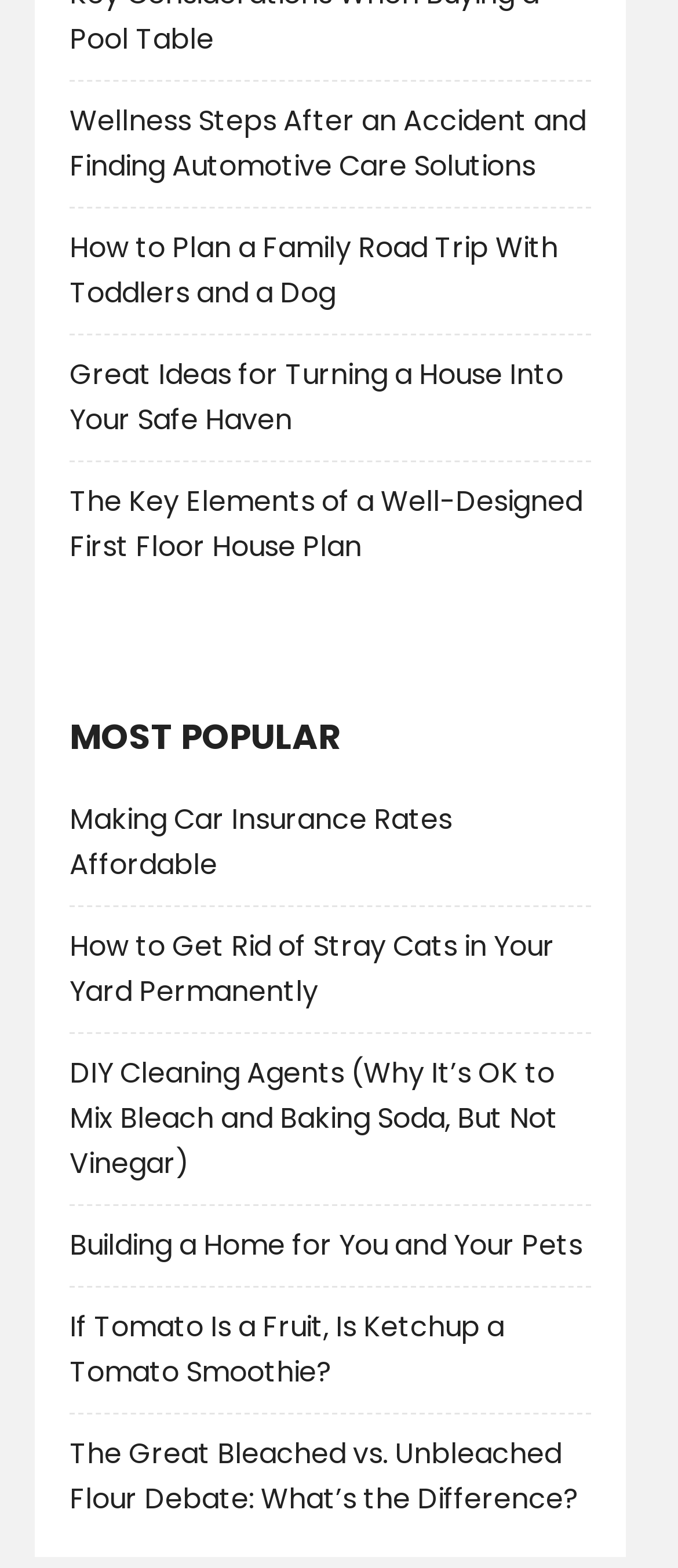How many links are under the 'MOST POPULAR' heading?
Provide an in-depth answer to the question, covering all aspects.

The 'MOST POPULAR' heading has 6 links underneath it, which are 'Making Car Insurance Rates Affordable', 'How to Get Rid of Stray Cats in Your Yard Permanently', 'DIY Cleaning Agents (Why It’s OK to Mix Bleach and Baking Soda, But Not Vinegar)', 'Building a Home for You and Your Pets', 'If Tomato Is a Fruit, Is Ketchup a Tomato Smoothie?', and 'The Great Bleached vs. Unbleached Flour Debate: What’s the Difference?'.